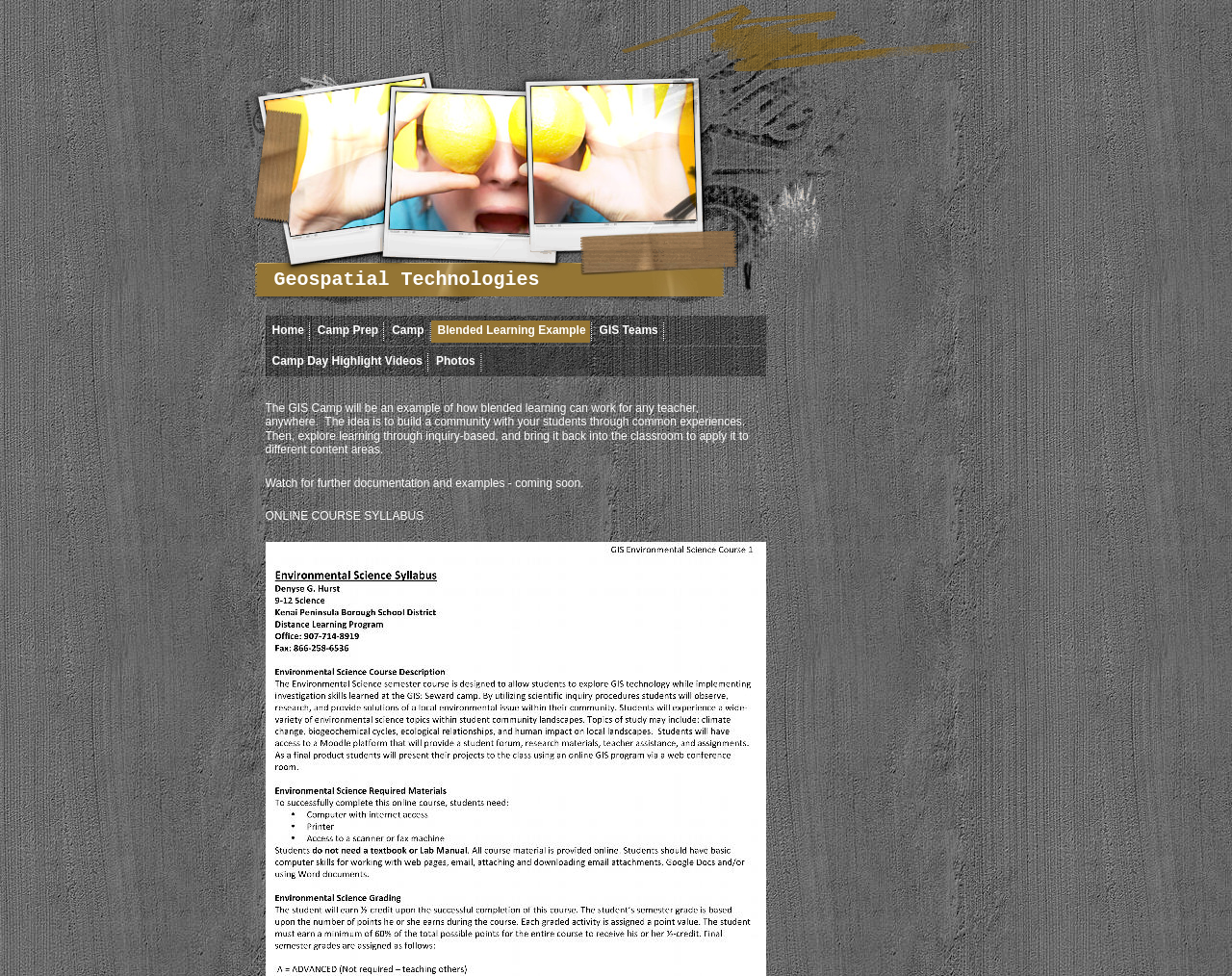Examine the image and give a thorough answer to the following question:
What is the purpose of the GIS Camp?

According to the static text 'The GIS Camp will be an example of how blended learning can work for any teacher, anywhere. The idea is to build a community with your students through common experiences.', the purpose of the GIS Camp is to build a community with students through common experiences.